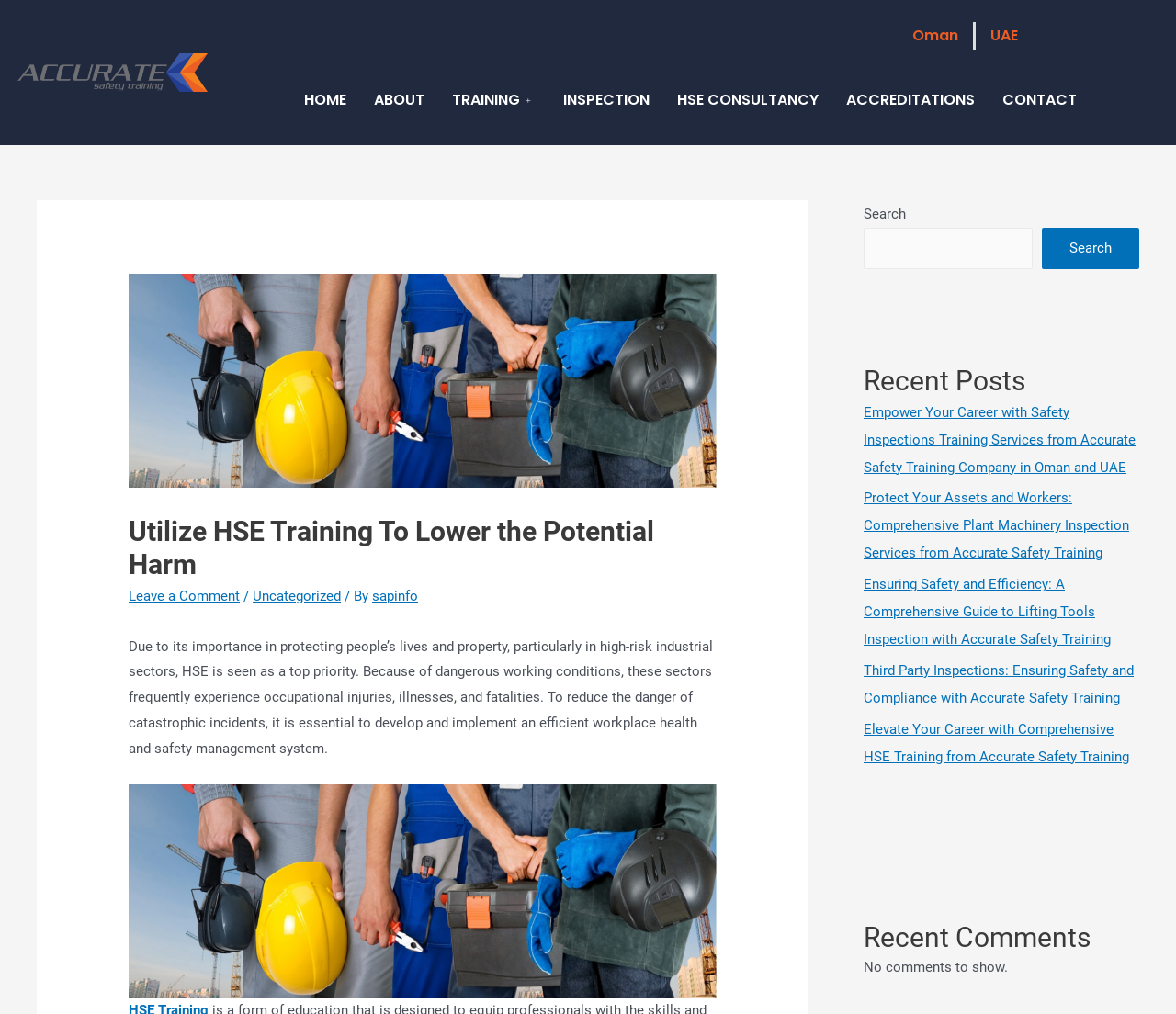Identify the bounding box coordinates of the HTML element based on this description: "parent_node: Search name="s"".

[0.734, 0.224, 0.878, 0.265]